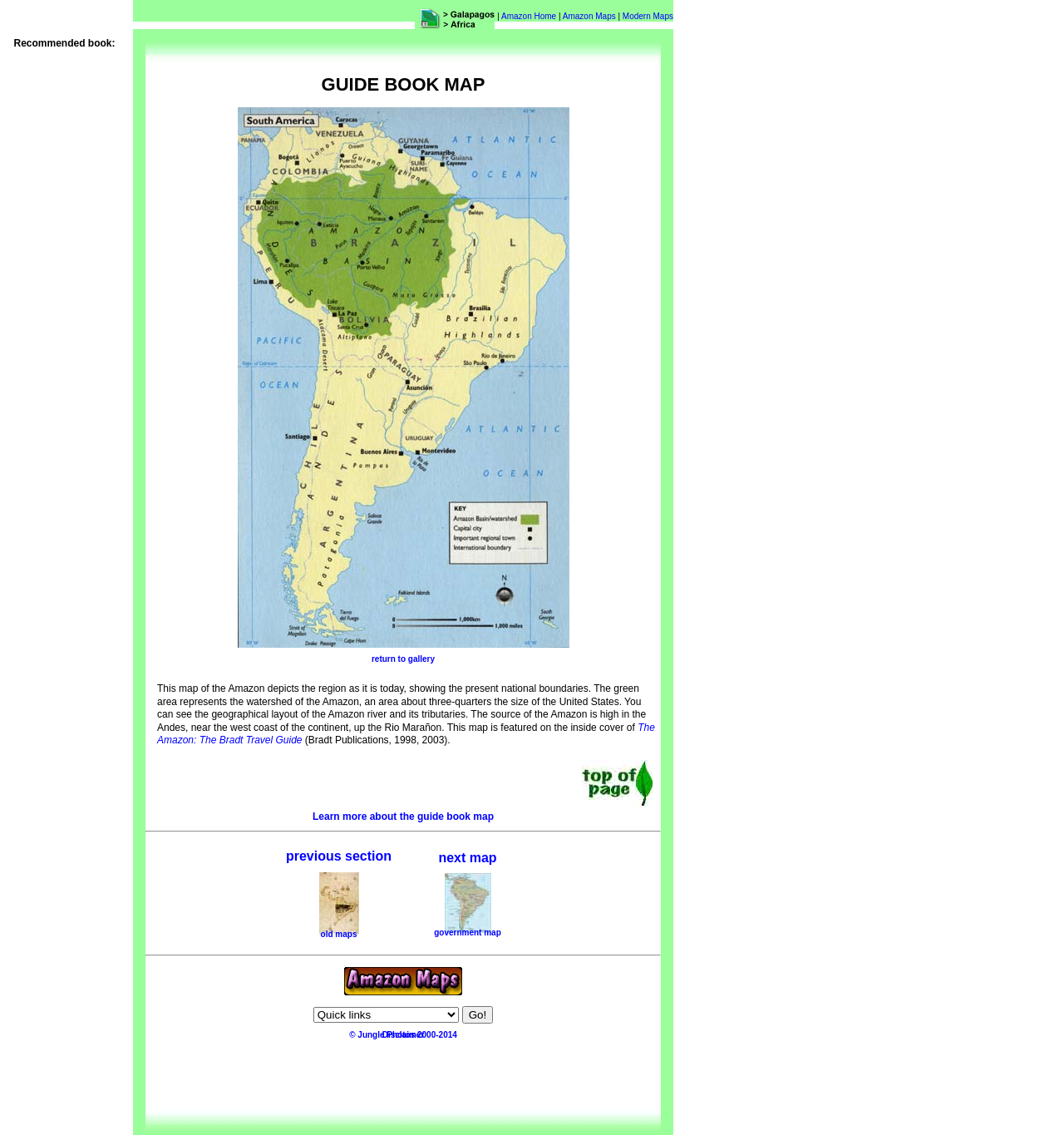Create a detailed summary of the webpage's content and design.

This webpage is about Amazon rainforest maps, specifically a guide book map. At the top, there is a heading "Recommended book:" followed by an iframe. Below it, there is an image labeled "window spacer" and a heading "GUIDE BOOK MAP" in a larger font. 

Underneath, there is a heading "guide book map" with a link to the same title and an image of the map. To the right of the map, there is a link "return to gallery". 

Below the map, there is a table with a description of the Amazon rainforest, explaining its geographical layout and the source of the Amazon River. The text also mentions a travel guide book. 

Further down, there are links to "Top of page" and "Learn more about the guide book map". A horizontal separator line divides the page, followed by a table with links to "previous section", "old maps and information", "next map", and "government (CIA) Amazon map". 

At the bottom of the page, there are links to "Back to Amazon maps", a combobox, and a button "Go!". The page ends with a copyright notice, a disclaimer, and an advertisement iframe. On the top left, there is an image "Navigate Jungle Photos" and a navigation menu with links to "Amazon Home", "Amazon Maps", and "Modern Maps".